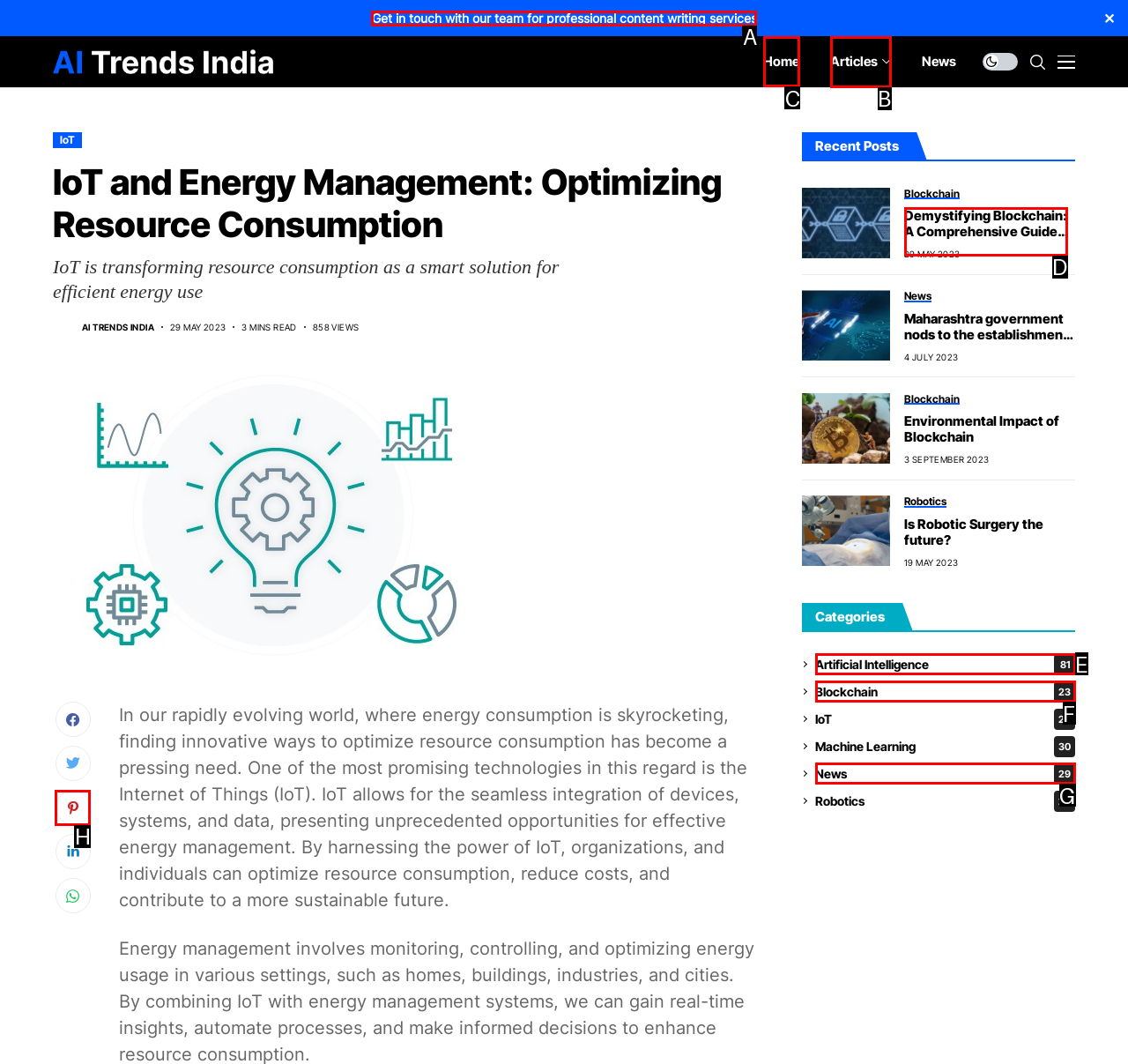Find the correct option to complete this instruction: Go to the home page. Reply with the corresponding letter.

C